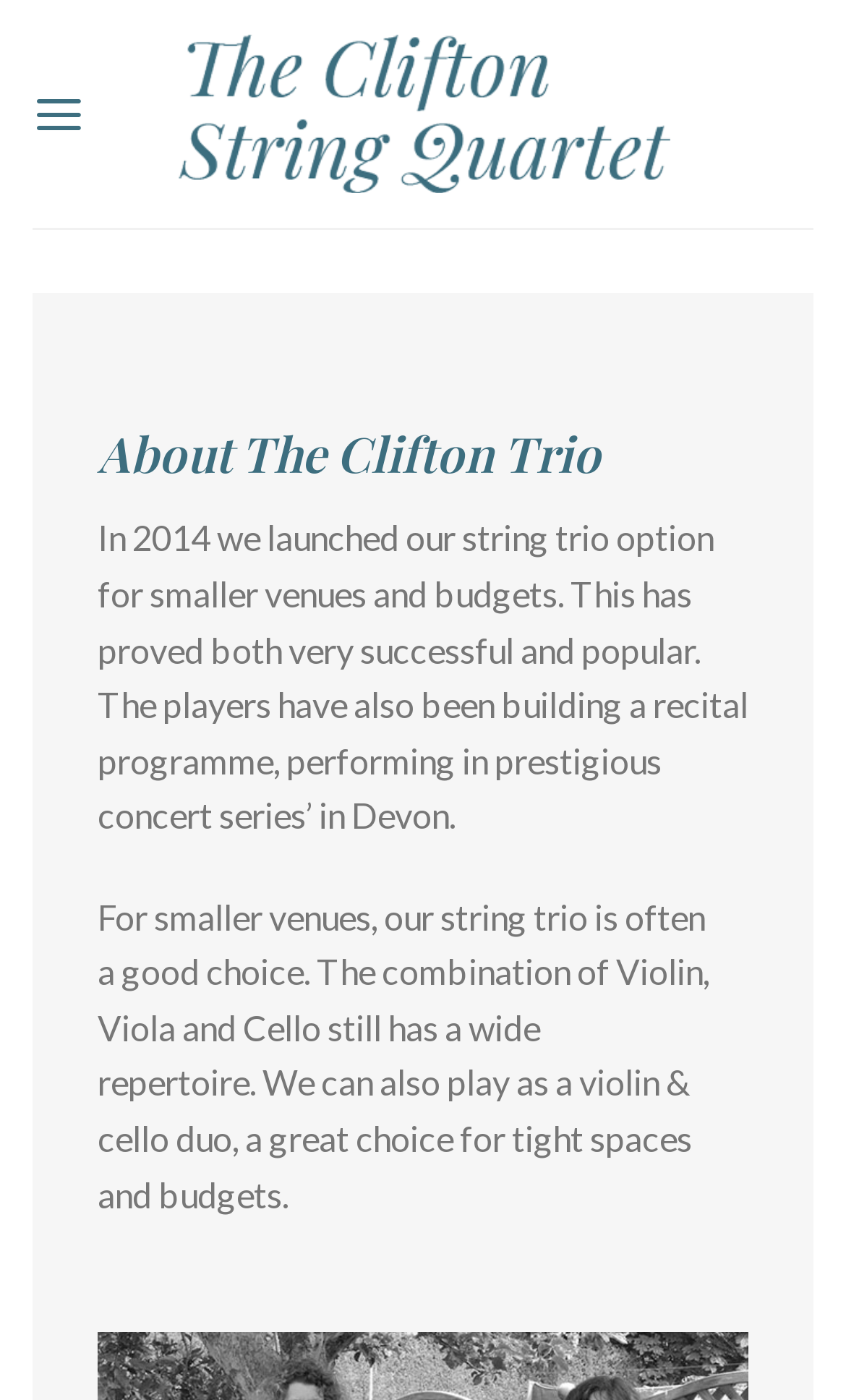Extract the primary heading text from the webpage.

About The Clifton Trio